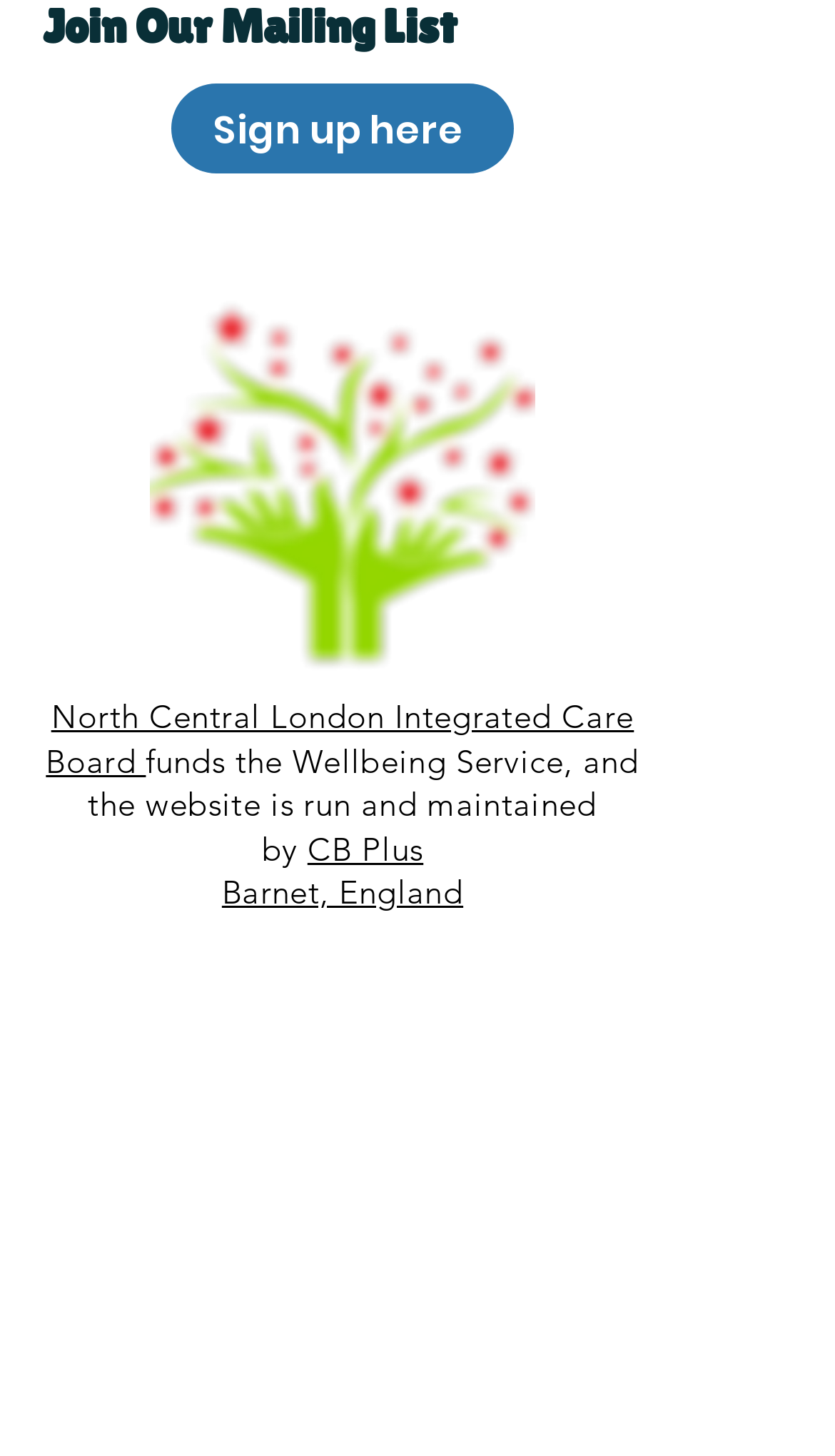Find the bounding box coordinates for the HTML element described as: "aria-label="Facebook"". The coordinates should consist of four float values between 0 and 1, i.e., [left, top, right, bottom].

[0.431, 0.134, 0.521, 0.185]